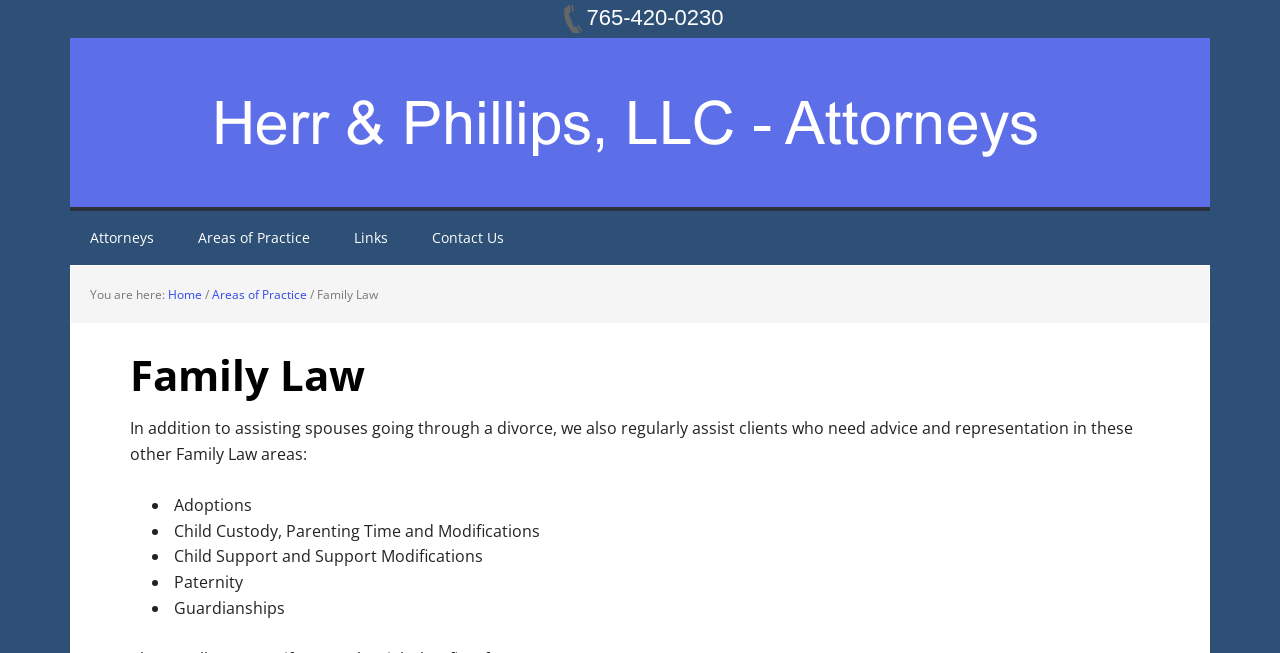Show the bounding box coordinates of the element that should be clicked to complete the task: "Visit the home page".

[0.131, 0.438, 0.158, 0.464]